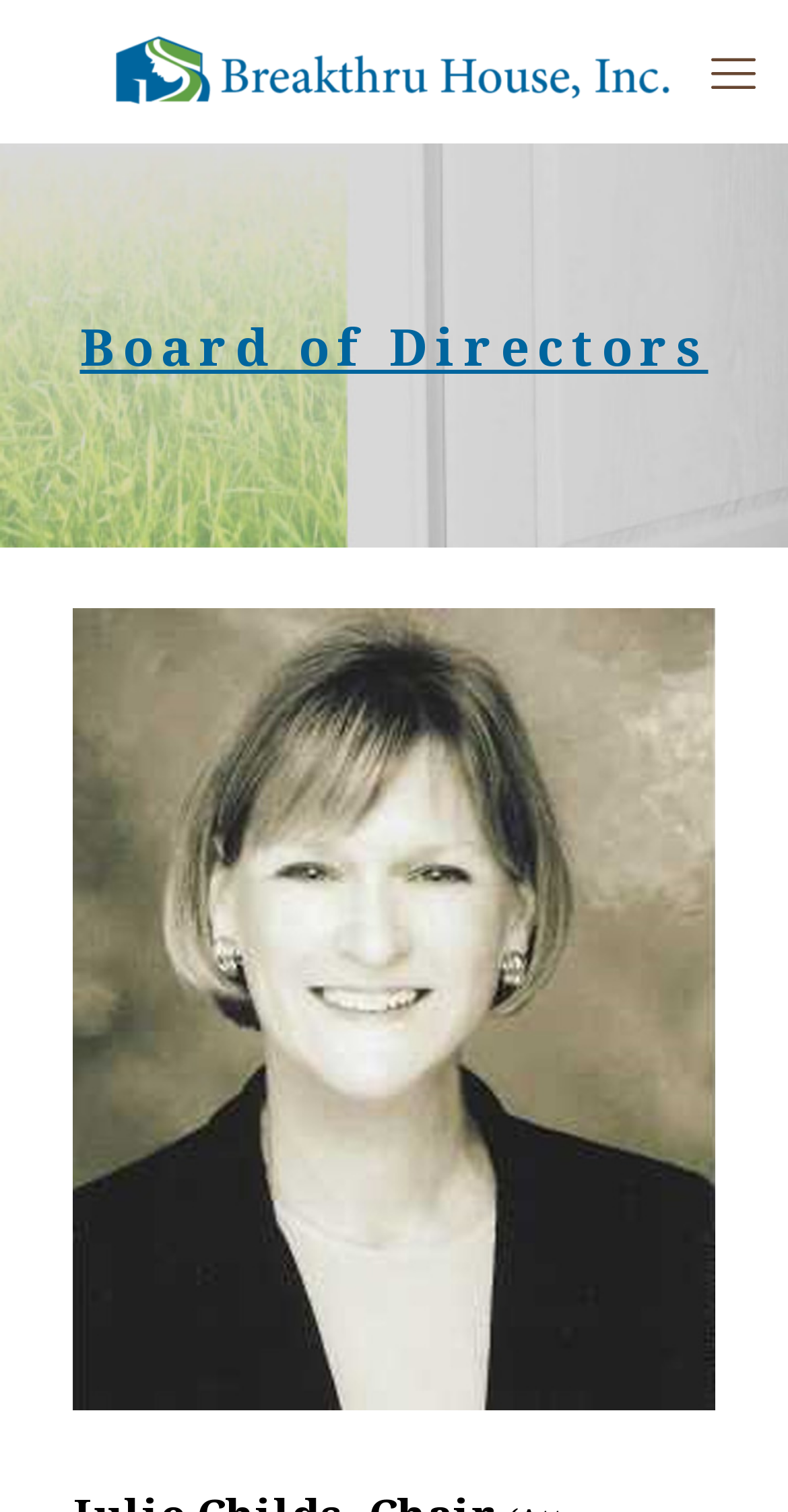Locate the bounding box coordinates of the UI element described by: "title="Breakthru House"". Provide the coordinates as four float numbers between 0 and 1, formatted as [left, top, right, bottom].

[0.128, 0.013, 0.872, 0.08]